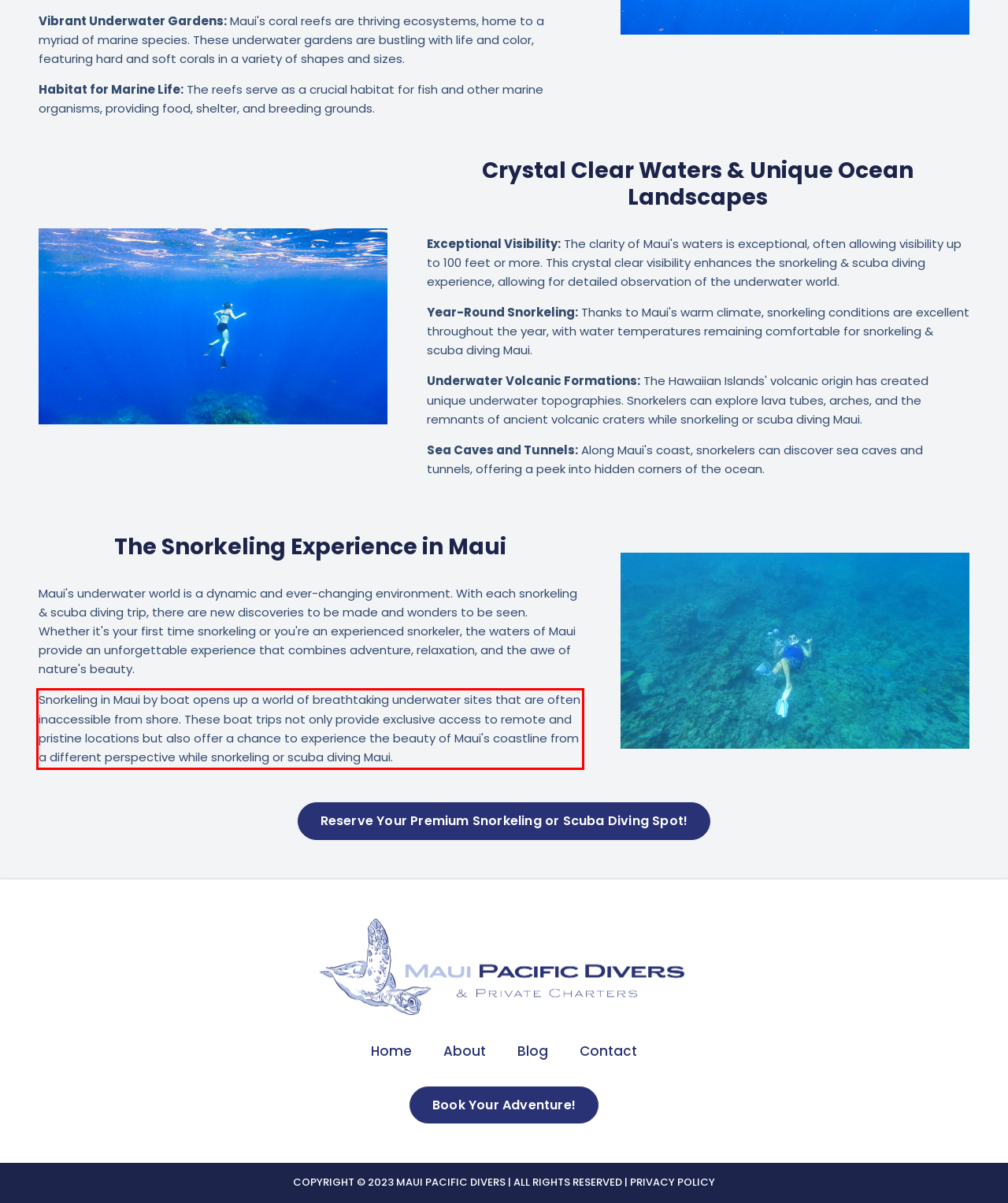Examine the screenshot of the webpage, locate the red bounding box, and generate the text contained within it.

Snorkeling in Maui by boat opens up a world of breathtaking underwater sites that are often inaccessible from shore. These boat trips not only provide exclusive access to remote and pristine locations but also offer a chance to experience the beauty of Maui's coastline from a different perspective while snorkeling or scuba diving Maui.